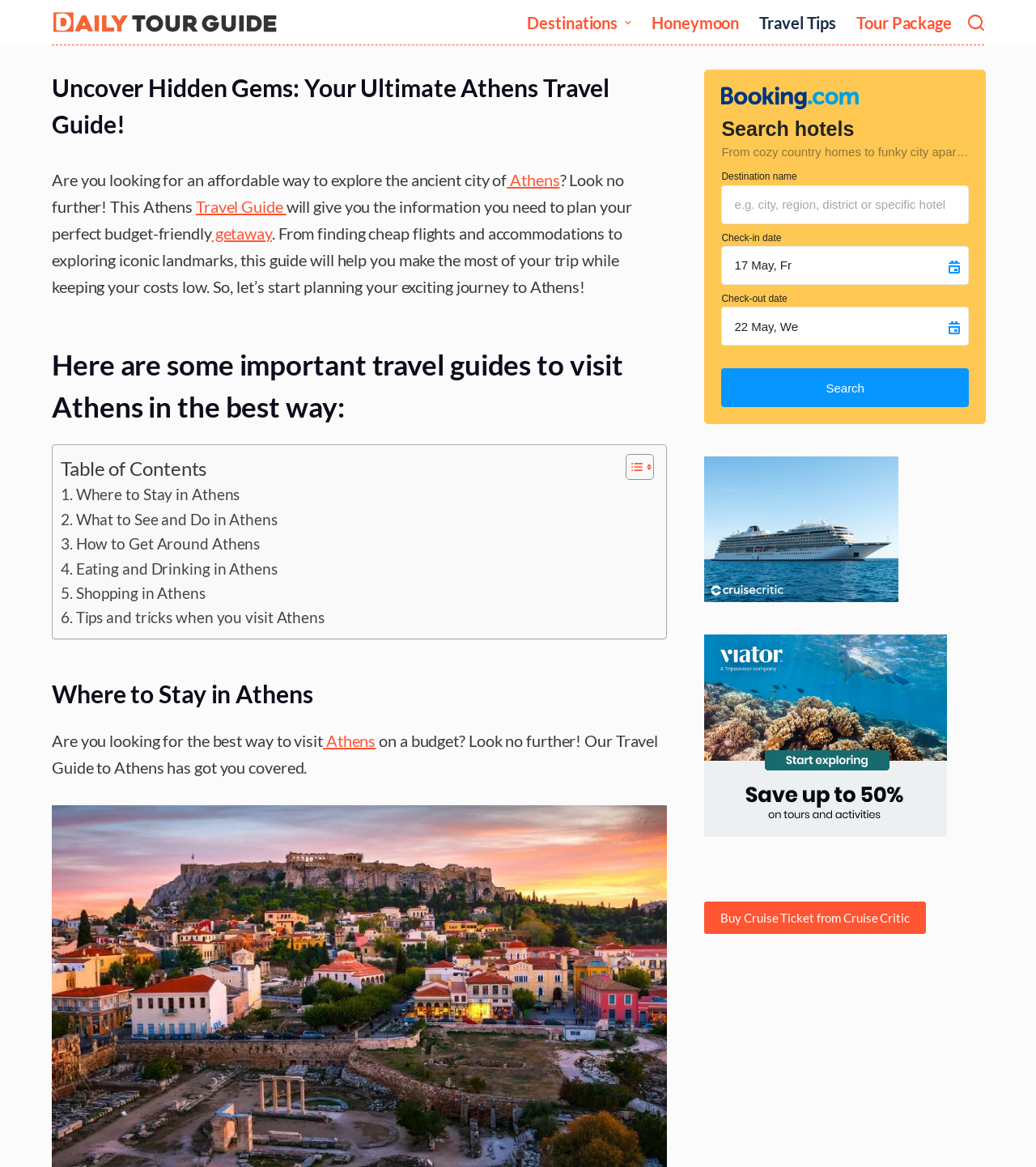Provide a brief response using a word or short phrase to this question:
What is the main topic of this travel guide?

Athens